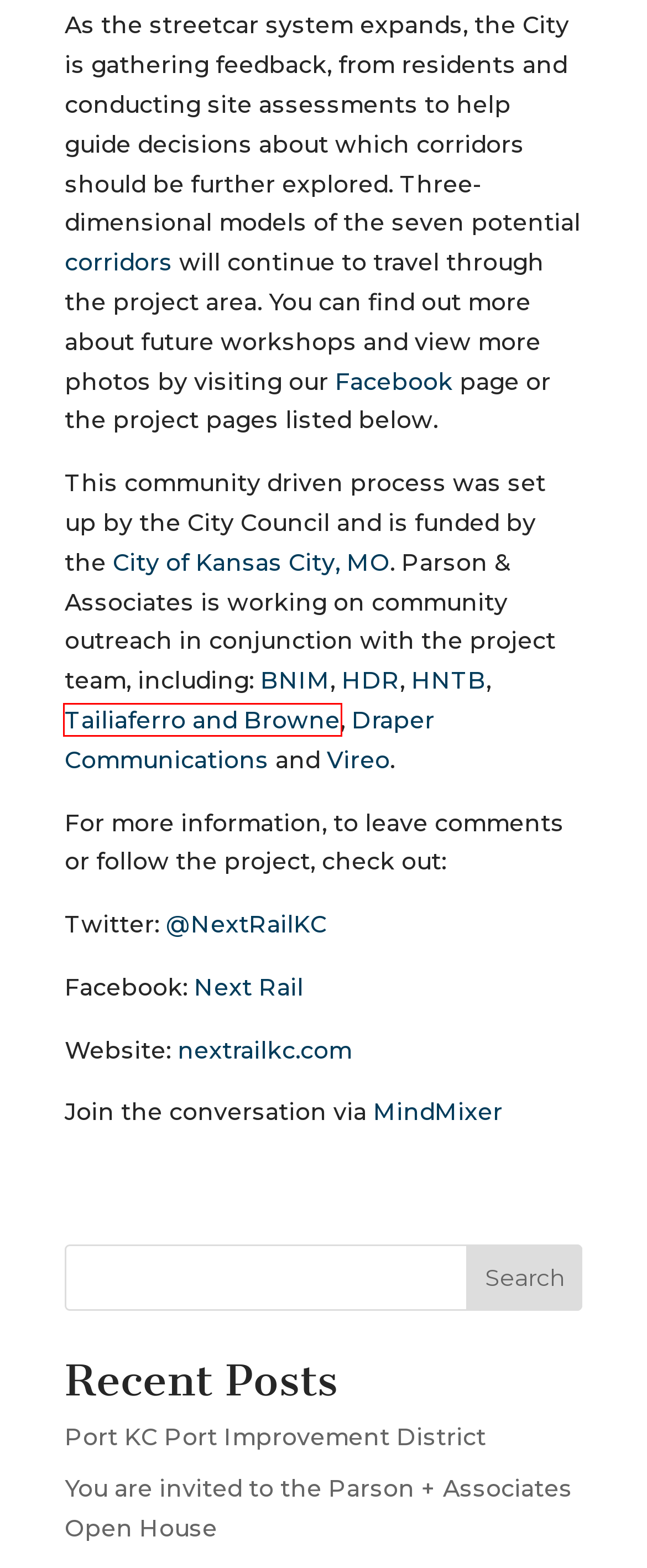Look at the screenshot of a webpage that includes a red bounding box around a UI element. Select the most appropriate webpage description that matches the page seen after clicking the highlighted element. Here are the candidates:
A. You are invited to the Parson + Associates Open House | Parson + Associates
B. Home - HNTB
C. BNIM
D. Wheels Up! #NewKCI | Parson + Associates
E. New Year, New Mission | Parson + Associates
F. Home - Taliaferro & Browne
G. HDR
H. Parson + Associates | Champions of ideas with tangible results

F